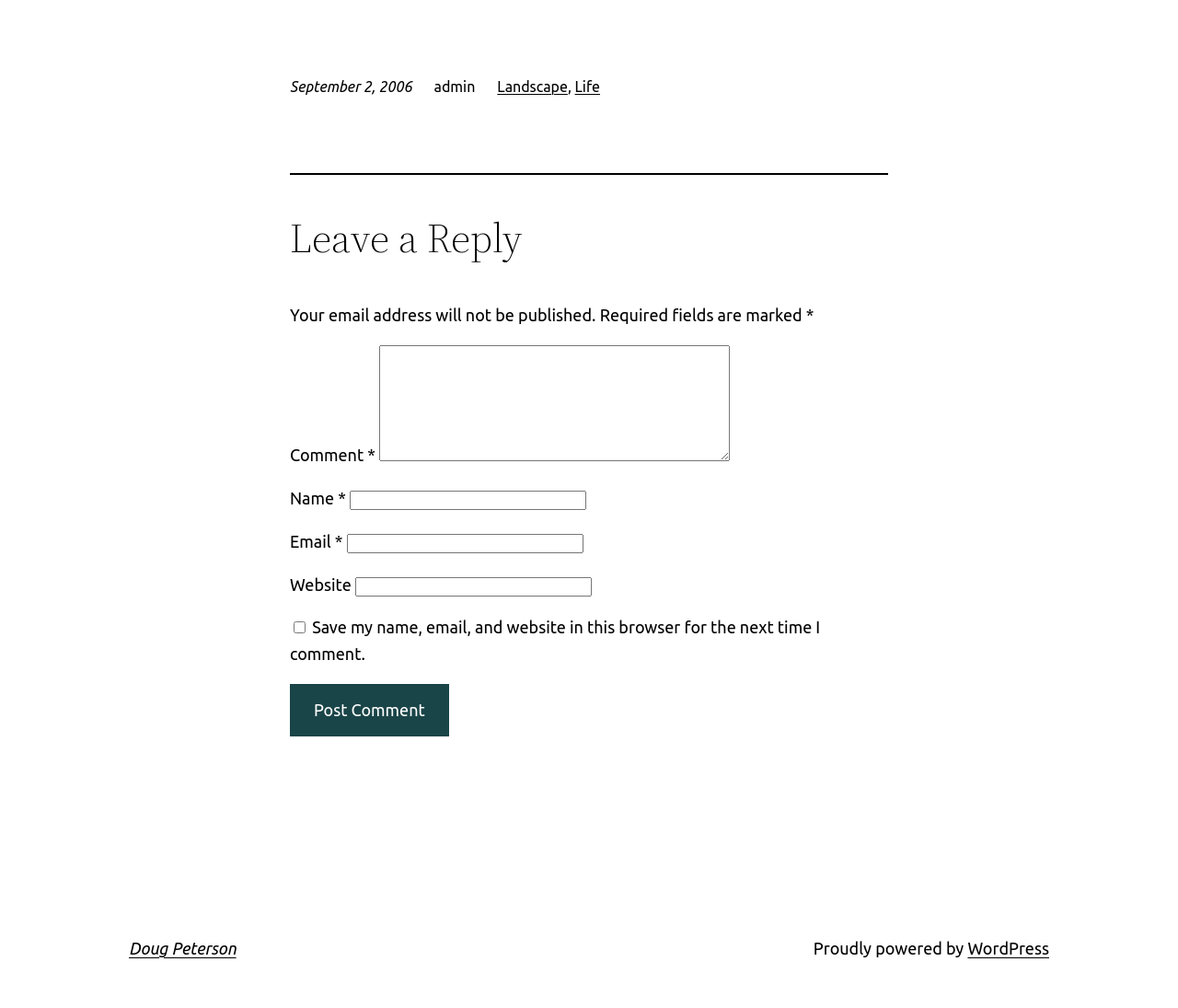Locate the bounding box coordinates for the element described below: "parent_node: Email * aria-describedby="email-notes" name="email"". The coordinates must be four float values between 0 and 1, formatted as [left, top, right, bottom].

[0.294, 0.529, 0.495, 0.549]